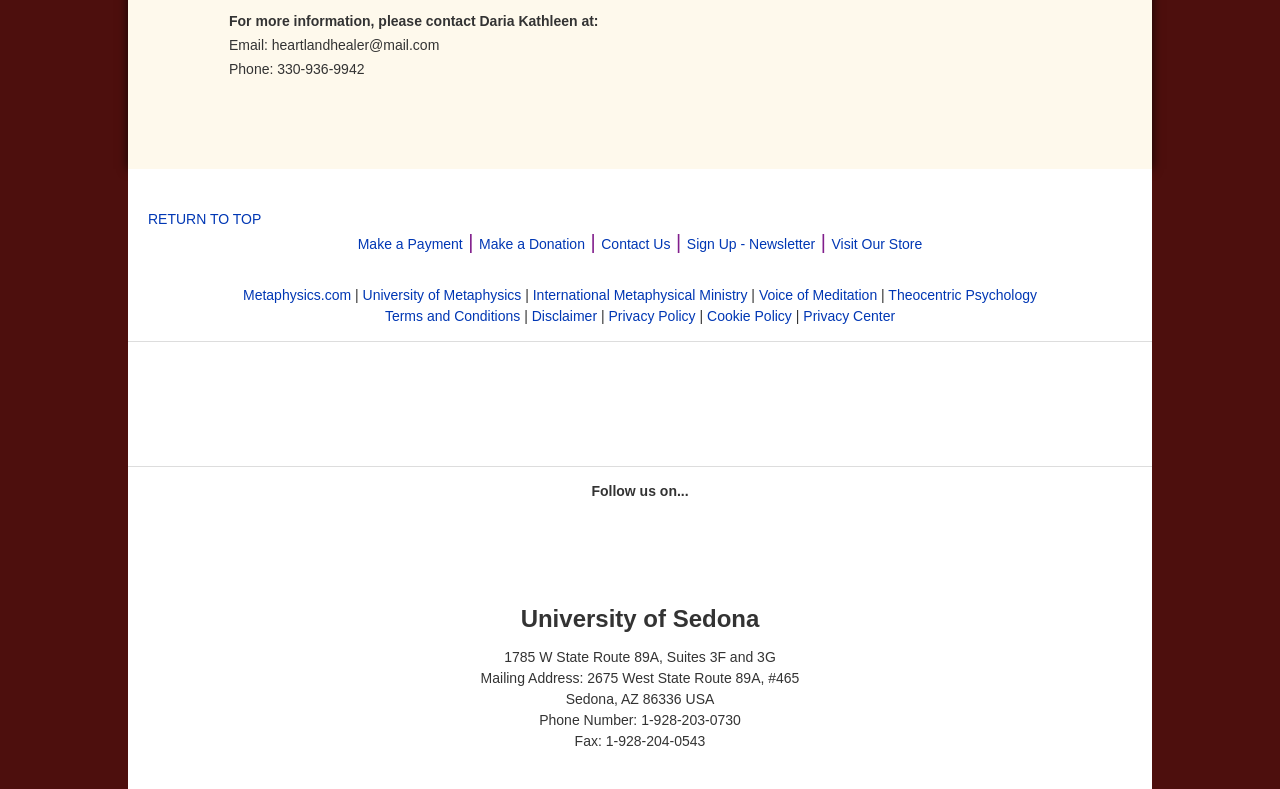Please specify the bounding box coordinates of the clickable section necessary to execute the following command: "Follow University of Metaphysics on Facebook".

[0.396, 0.725, 0.435, 0.745]